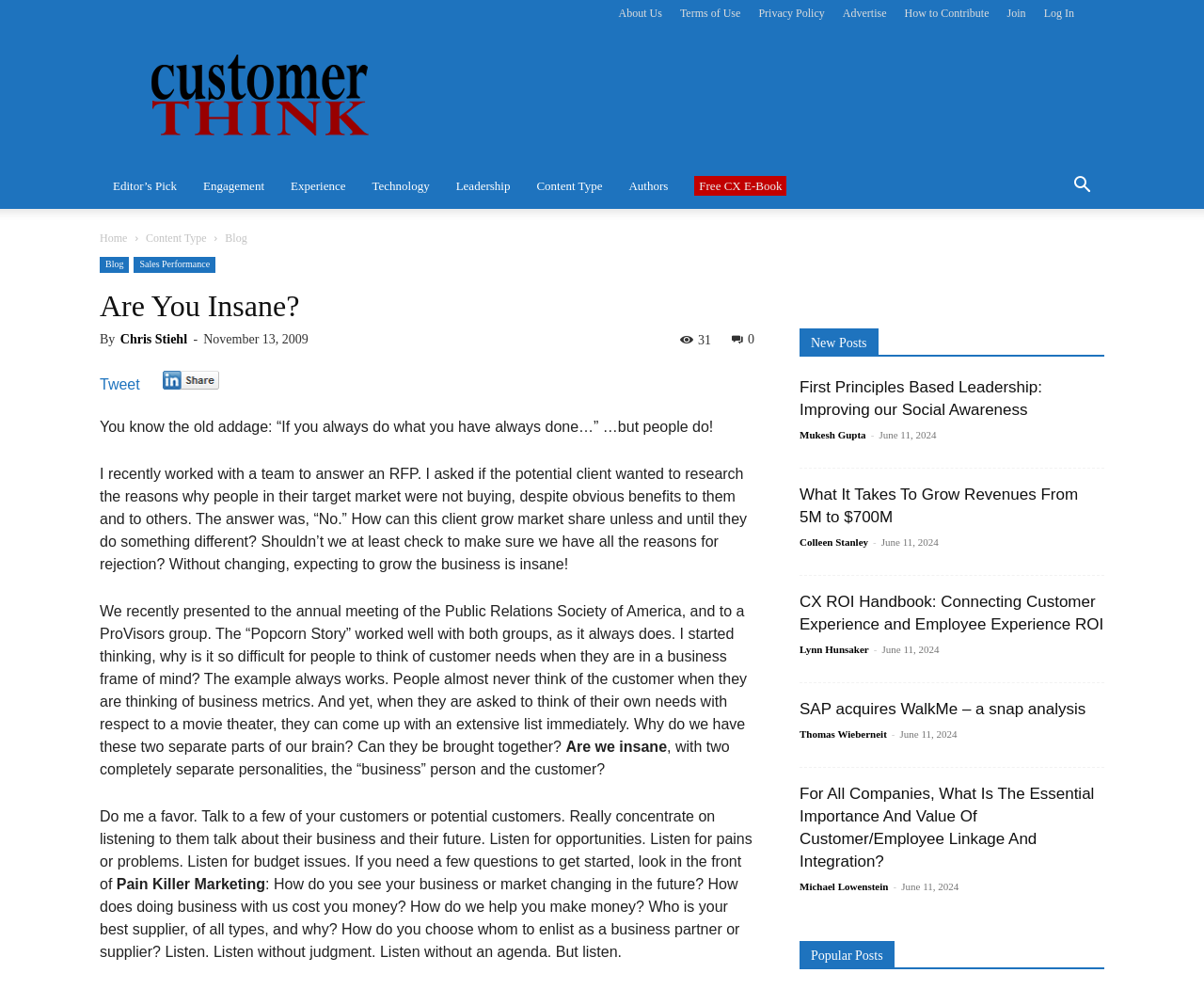Locate the bounding box coordinates of the area where you should click to accomplish the instruction: "View the 'First Principles Based Leadership: Improving our Social Awareness' post".

[0.664, 0.382, 0.866, 0.423]